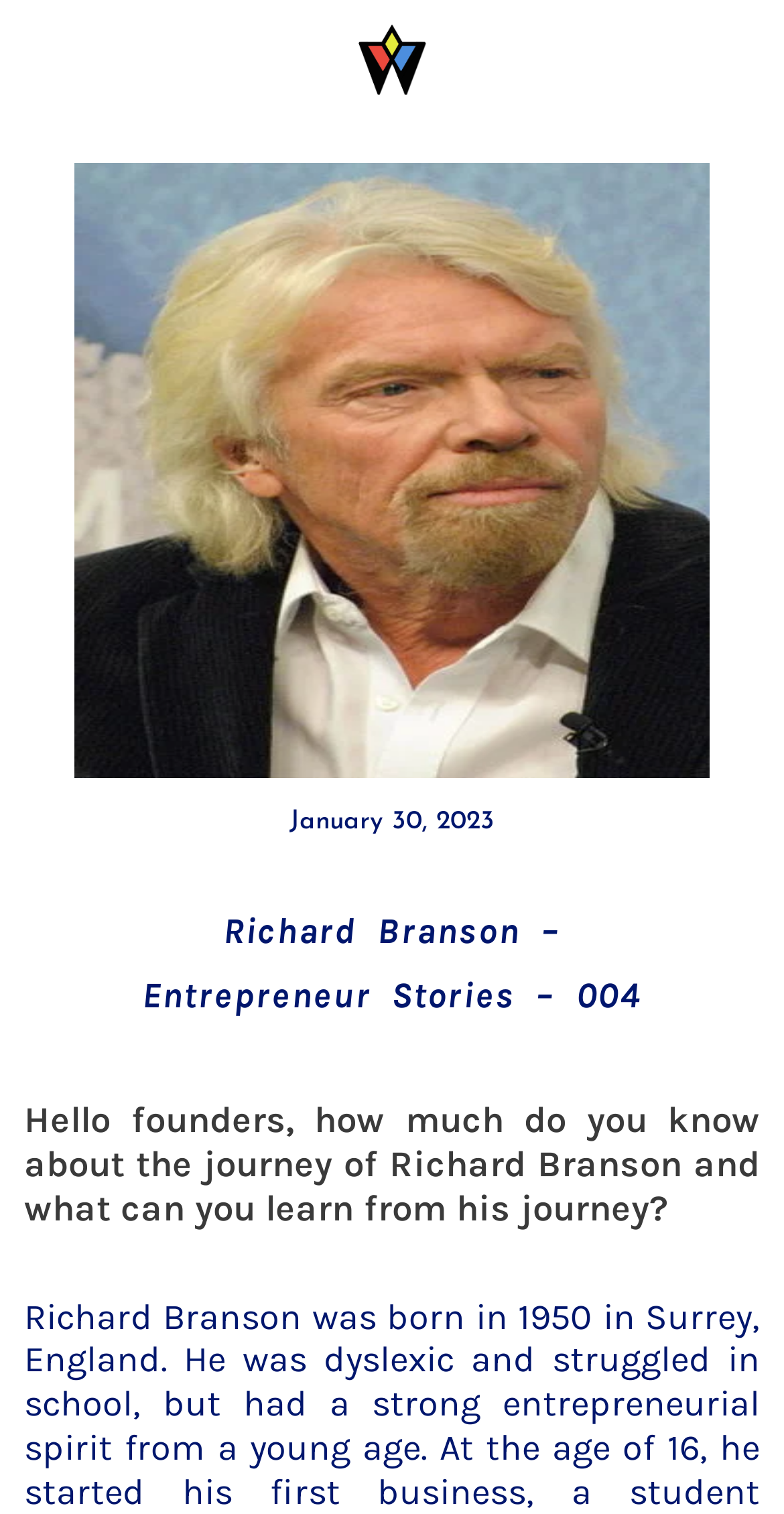Answer the following inquiry with a single word or phrase:
What is the date of the latest article?

January 30, 2023